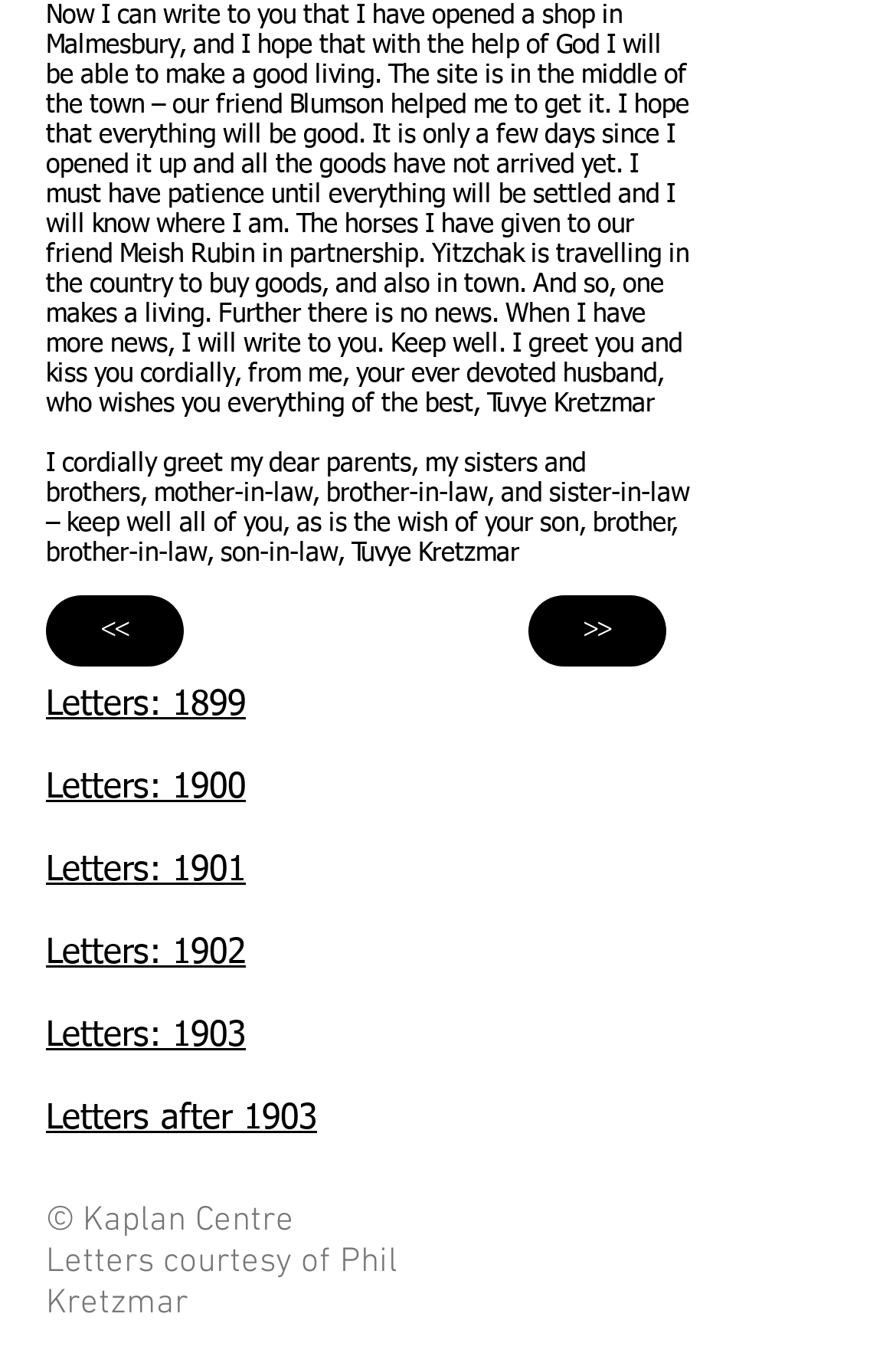Identify the bounding box coordinates for the element you need to click to achieve the following task: "View letters from 1901". Provide the bounding box coordinates as four float numbers between 0 and 1, in the form [left, top, right, bottom].

[0.051, 0.624, 0.274, 0.649]